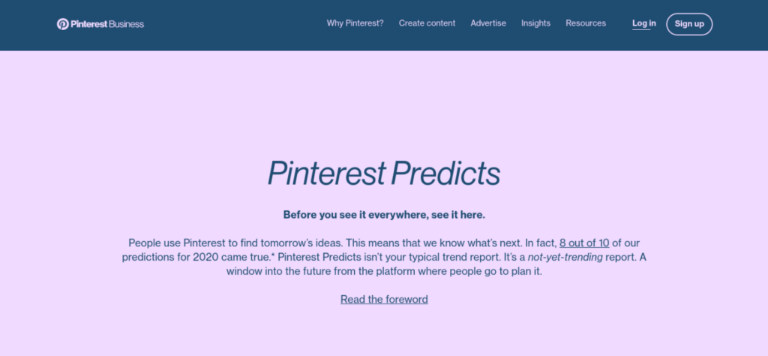What is the reliability of Pinterest's predictions?
Using the information from the image, answer the question thoroughly.

According to the caption, Pinterest's predictions are reliable, with 8 out of 10 predictions for 2020 coming true, which highlights the platform's ability to forecast ideas before they become mainstream.